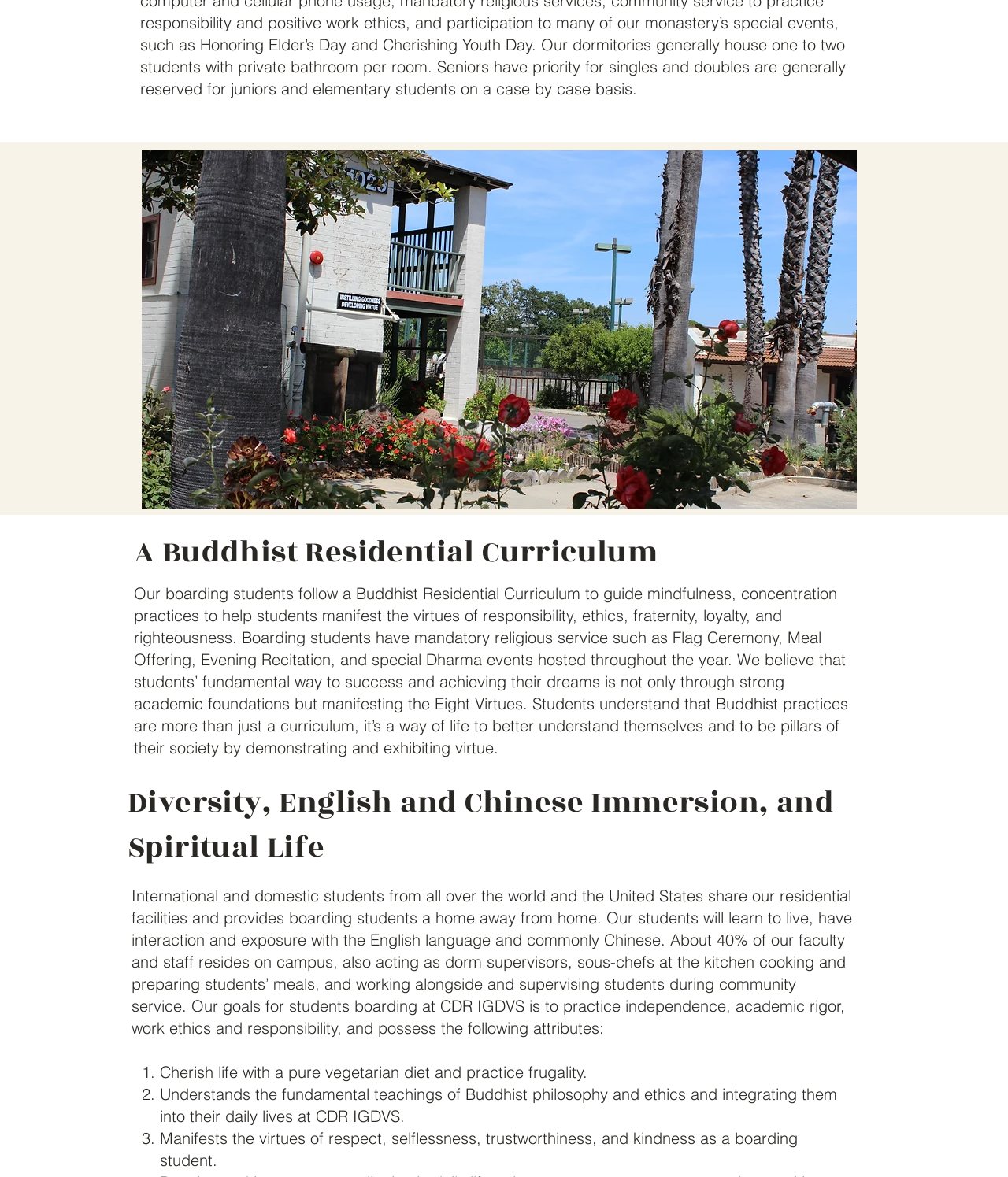Based on the element description: "aria-describedby="describedby_item-current-0-comp-l97coh4u"", identify the bounding box coordinates for this UI element. The coordinates must be four float numbers between 0 and 1, listed as [left, top, right, bottom].

[0.141, 0.128, 0.85, 0.433]